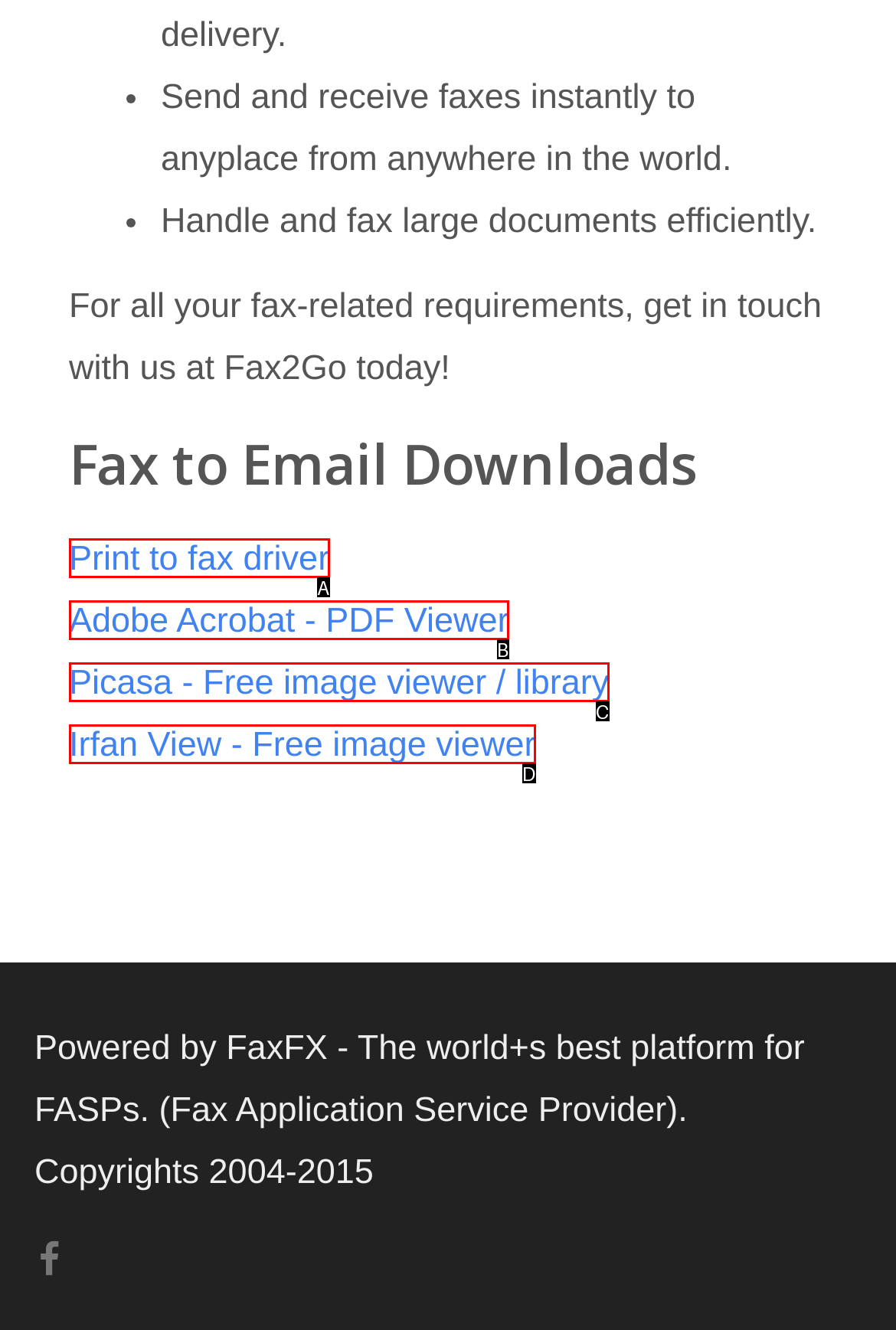Find the HTML element that matches the description: Adobe Acrobat - PDF Viewer. Answer using the letter of the best match from the available choices.

B